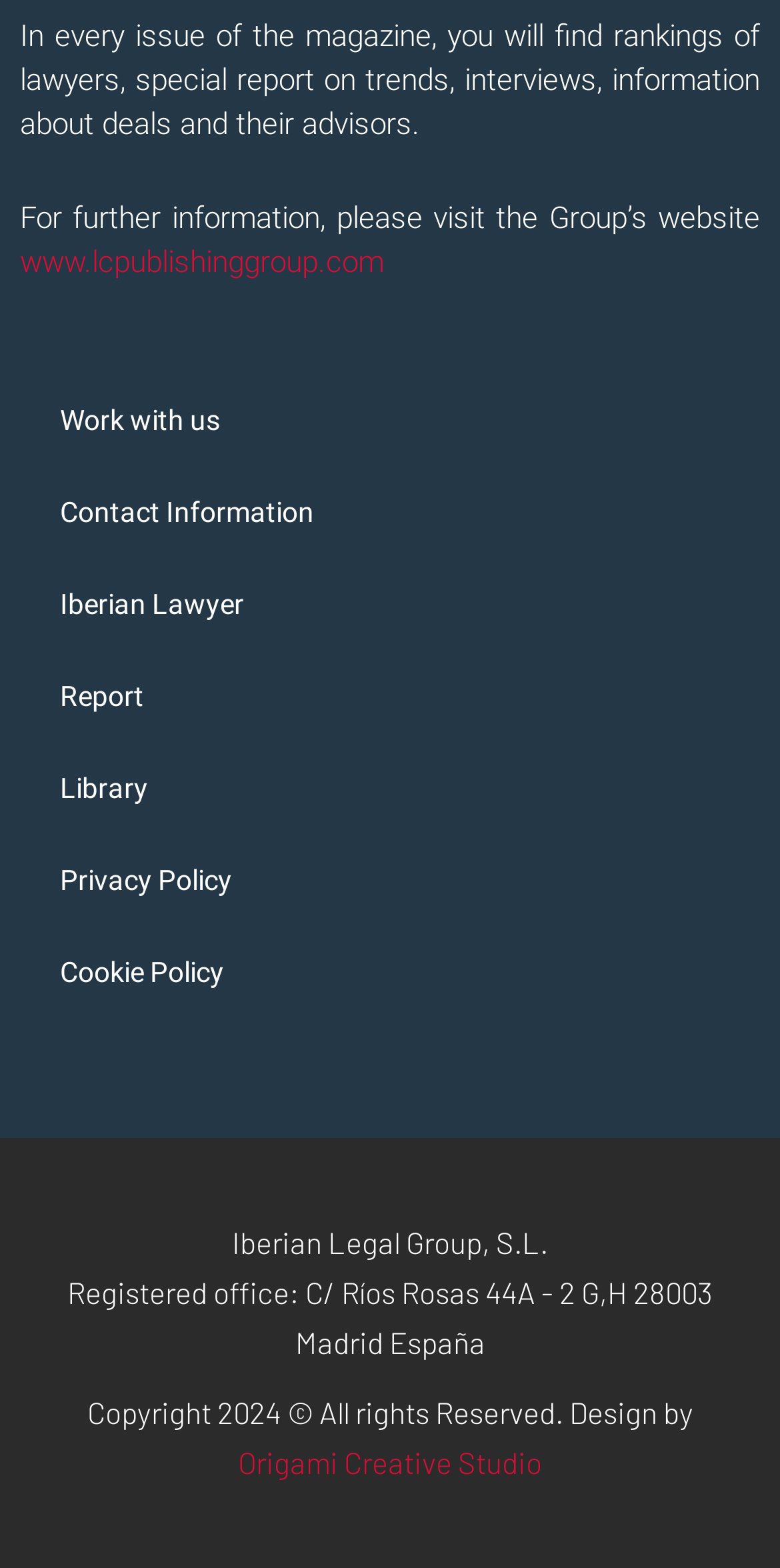Locate the UI element that matches the description Origami Creative Studio in the webpage screenshot. Return the bounding box coordinates in the format (top-left x, top-left y, bottom-right x, bottom-right y), with values ranging from 0 to 1.

[0.305, 0.921, 0.695, 0.943]